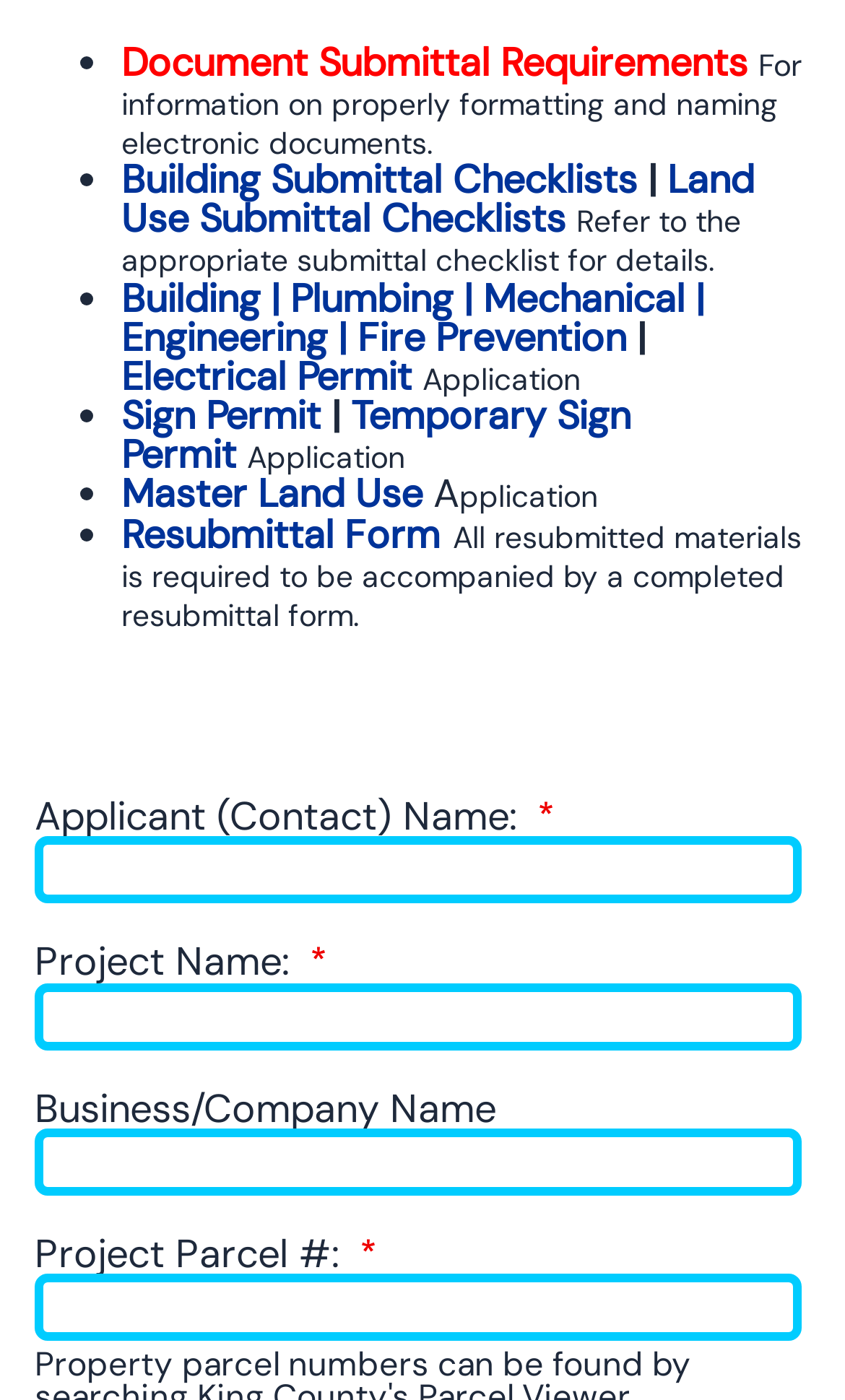Find the bounding box of the element with the following description: "parent_node: Business/Company Name name="business_company_name"". The coordinates must be four float numbers between 0 and 1, formatted as [left, top, right, bottom].

[0.041, 0.806, 0.949, 0.854]